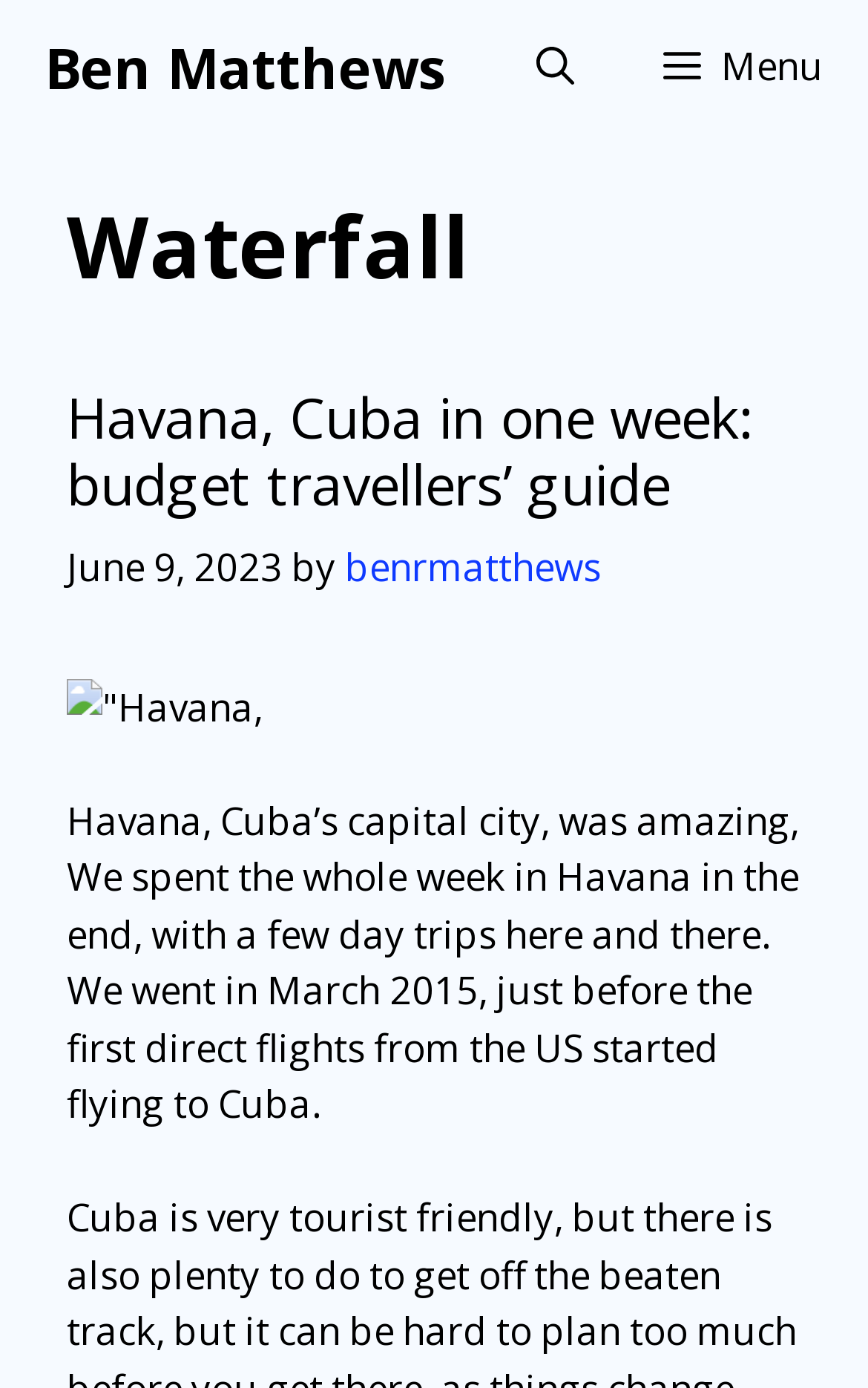Using the information in the image, could you please answer the following question in detail:
What is the title of the article?

I found the title of the article by looking at the heading element with the text 'Havana, Cuba in one week: budget travellers’ guide' which is a child of the HeaderAsNonLandmark element with the text 'Page'.